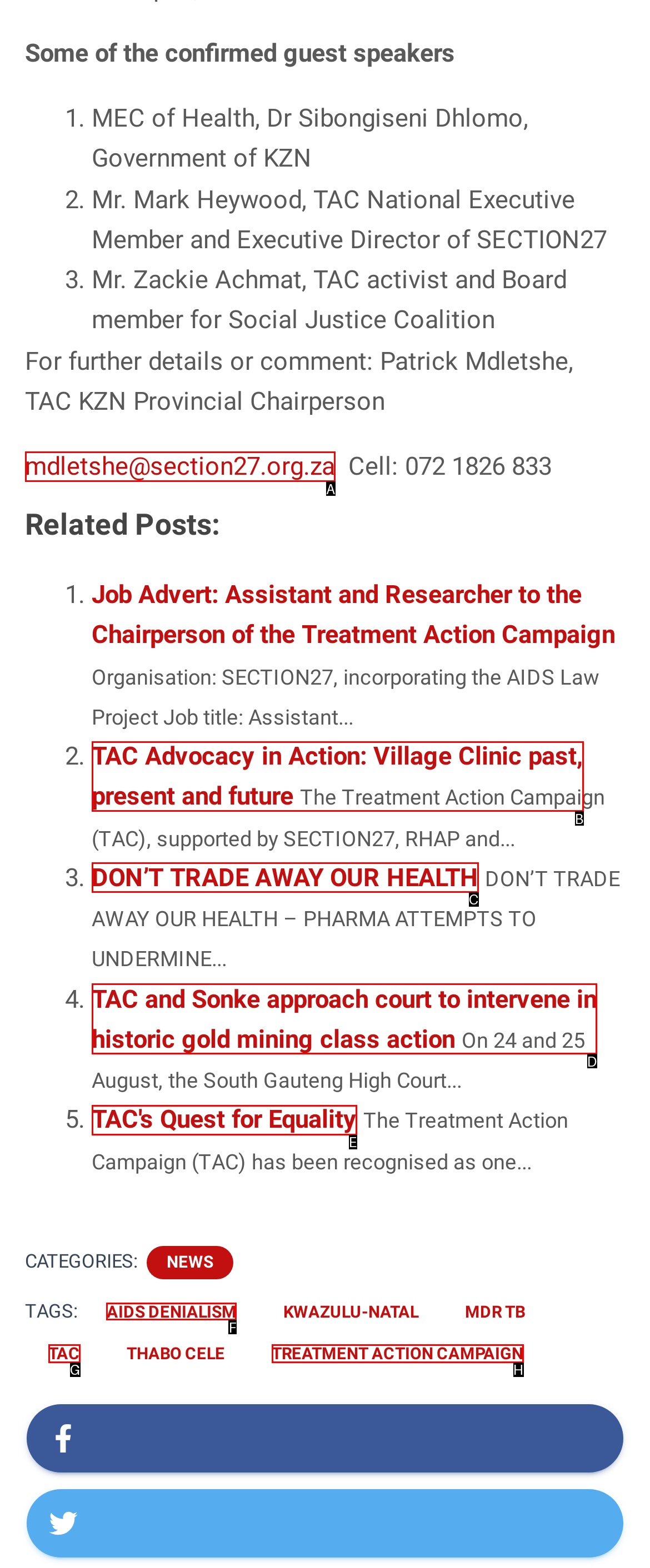Indicate the HTML element that should be clicked to perform the task: View news categorized as AIDS DENIALISM Reply with the letter corresponding to the chosen option.

F